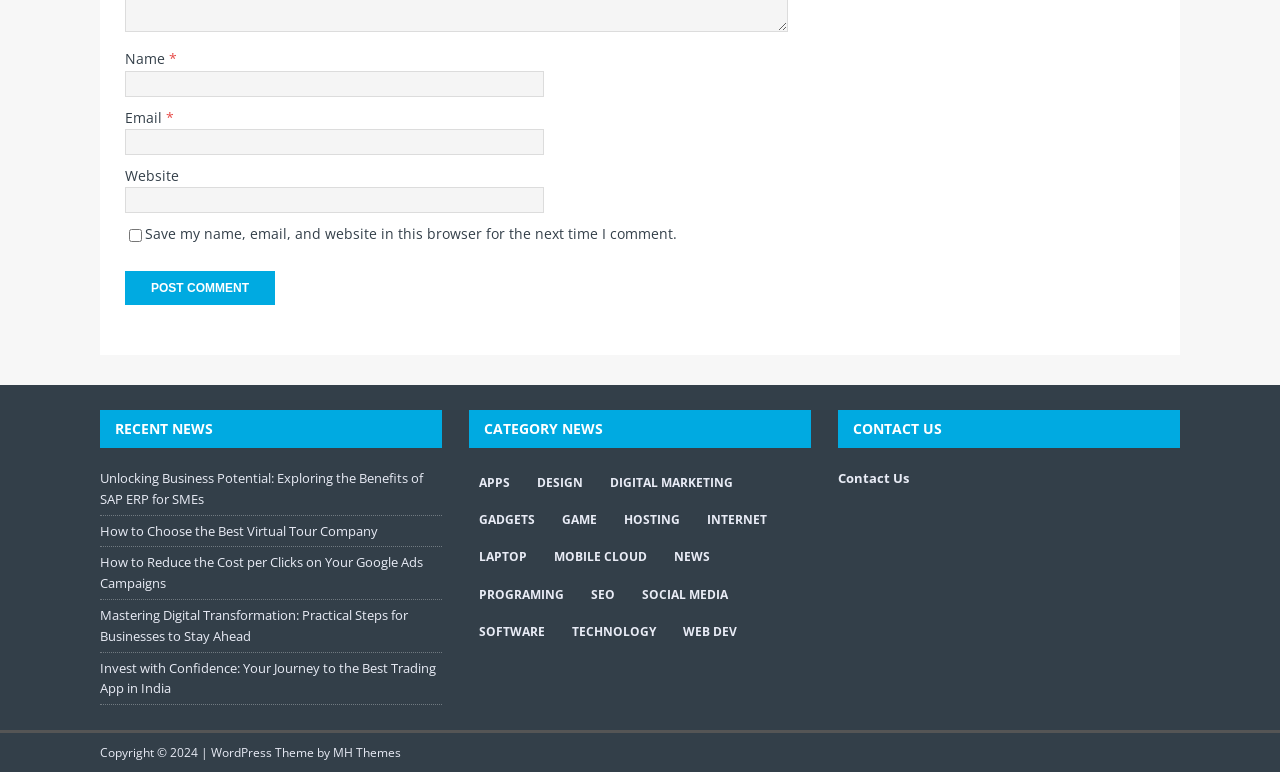Given the element description parent_node: Email * name="email", identify the bounding box coordinates for the UI element on the webpage screenshot. The format should be (top-left x, top-left y, bottom-right x, bottom-right y), with values between 0 and 1.

[0.098, 0.167, 0.425, 0.201]